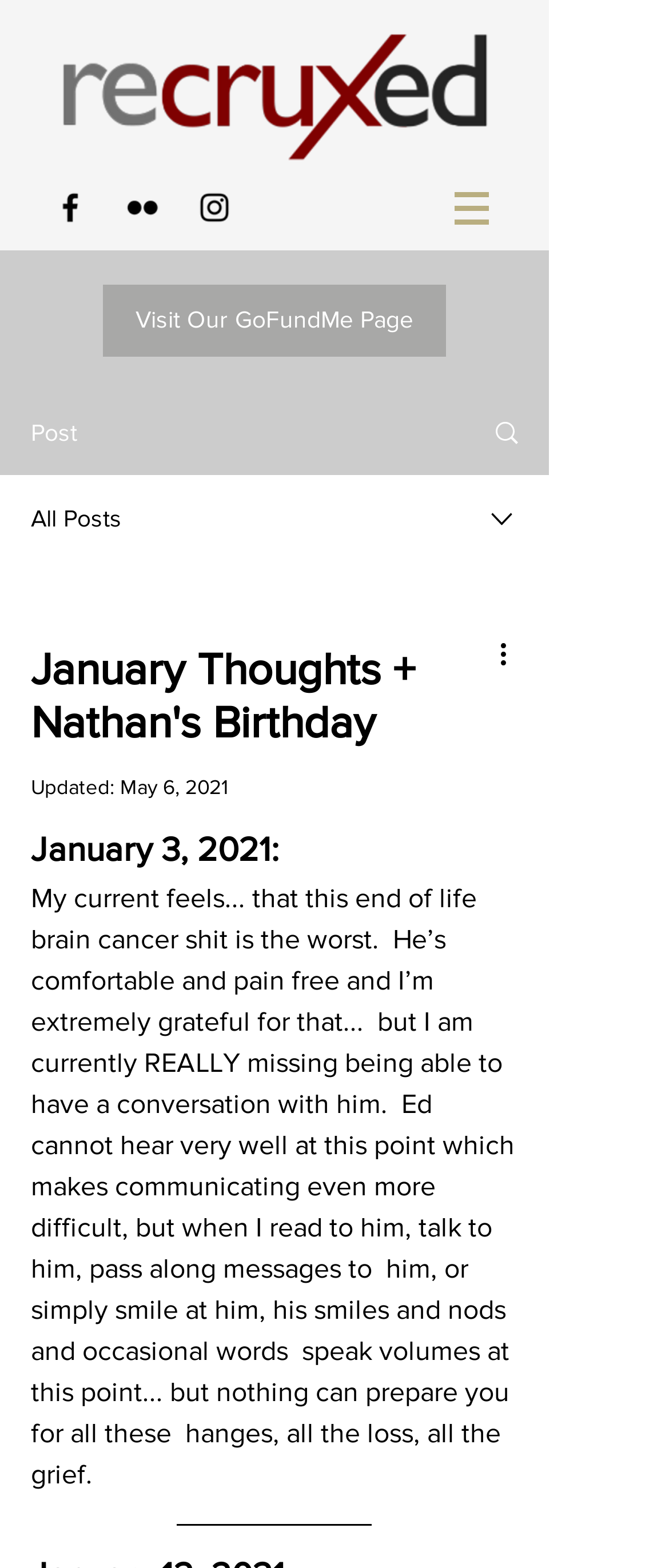Create a detailed narrative describing the layout and content of the webpage.

The webpage appears to be a personal blog or journal entry. At the top, there is a social bar with three icons: Facebook, Flickr, and Instagram, aligned horizontally and centered. Below the social bar, there is a navigation menu labeled "Site" with a dropdown button.

On the left side of the page, there is a vertical menu with links to "Visit Our GoFundMe Page", "Post", and "All Posts". Below the menu, there is a heading that reads "January Thoughts + Nathan's Birthday" followed by the date "May 6, 2021". 

The main content of the page is a journal entry dated "January 3, 2021". The entry is a heartfelt and emotional reflection on the author's experience with a loved one's end-of-life brain cancer. The text expresses gratitude for the loved one's comfort and pain-free state, but also conveys the author's sadness and longing for conversation and connection.

At the bottom of the page, there is an image, but its content is not specified. Overall, the webpage has a simple and clean layout, with a focus on the personal and emotional content of the journal entry.